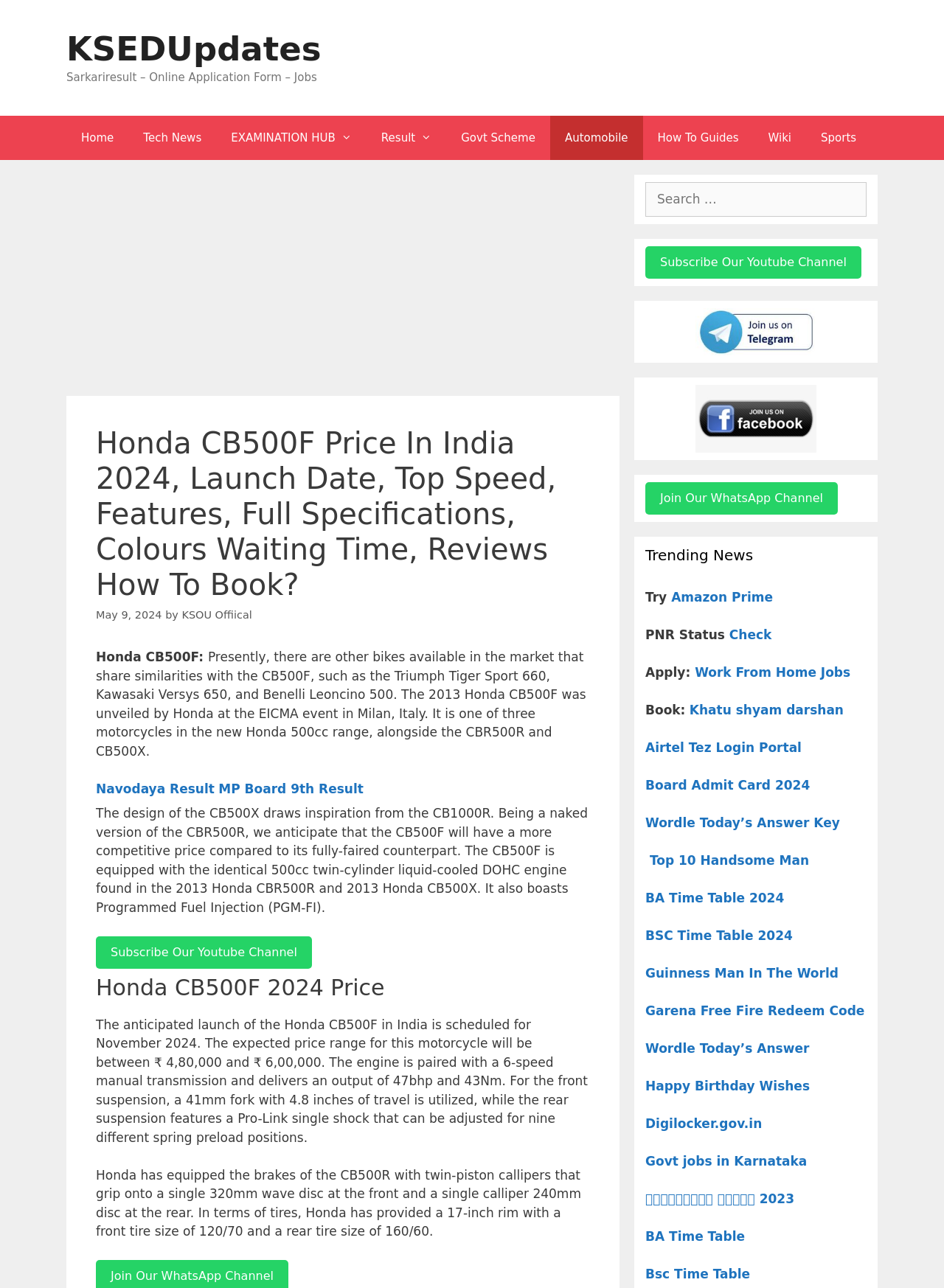What is the front tire size of Honda CB500F?
Using the image, answer in one word or phrase.

120/70